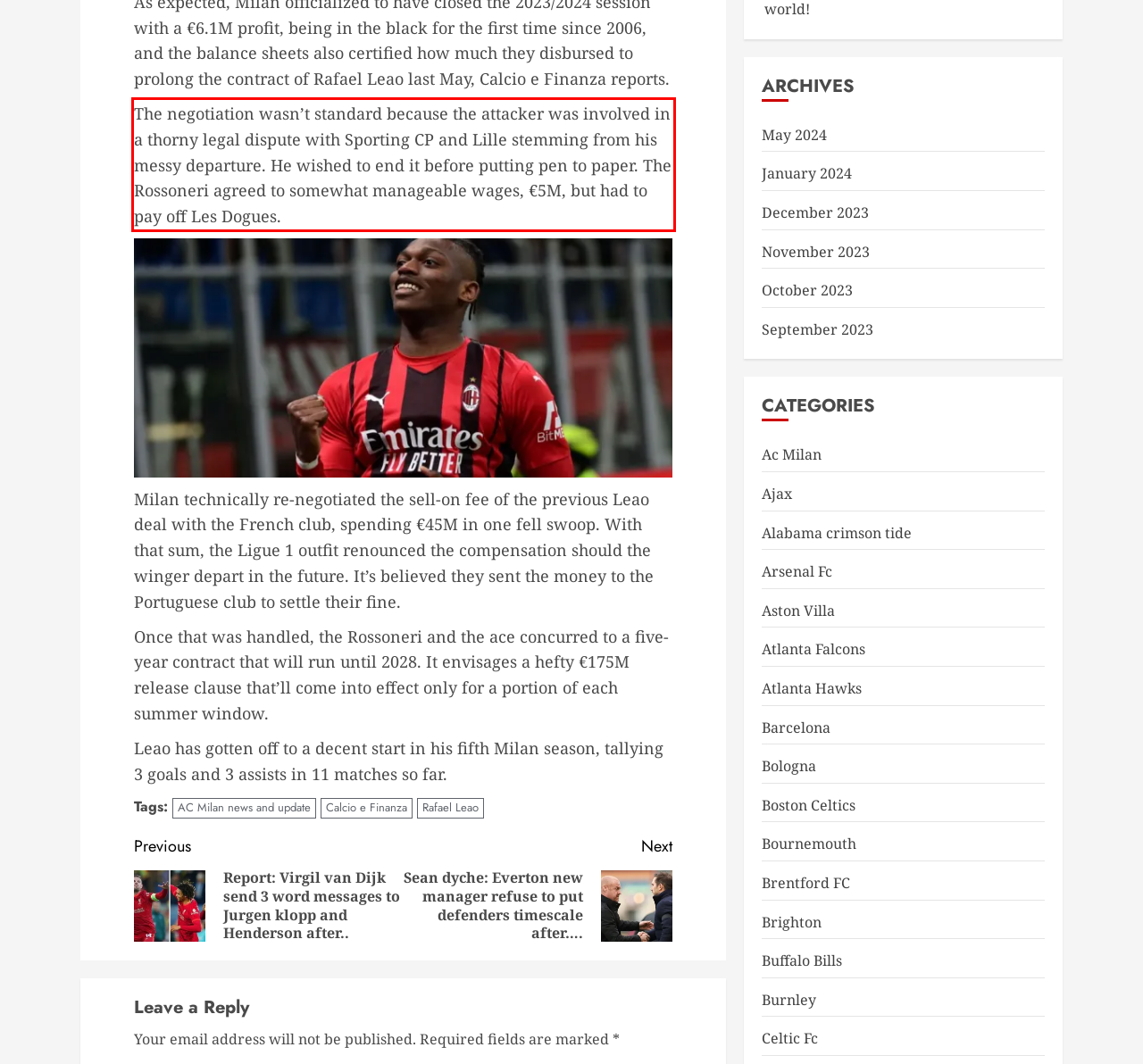You are presented with a webpage screenshot featuring a red bounding box. Perform OCR on the text inside the red bounding box and extract the content.

The negotiation wasn’t standard because the attacker was involved in a thorny legal dispute with Sporting CP and Lille stemming from his messy departure. He wished to end it before putting pen to paper. The Rossoneri agreed to somewhat manageable wages, €5M, but had to pay off Les Dogues.